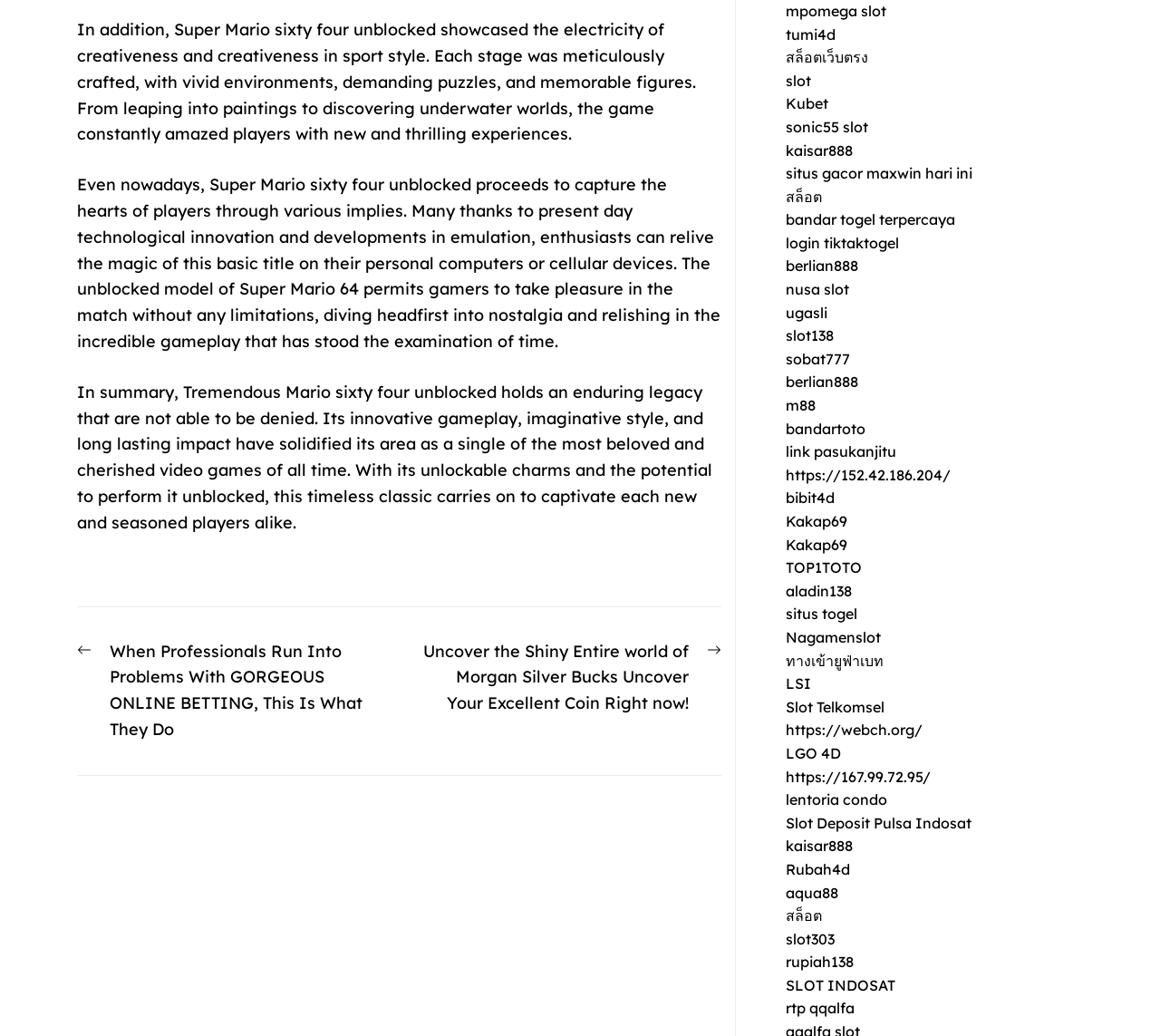What is the tone of the text?
Provide an in-depth and detailed explanation in response to the question.

The tone of the text is informative, as it provides details about Super Mario 64's gameplay and impact, and nostalgic, as it appears to be written from a nostalgic perspective, highlighting the game's enduring legacy.